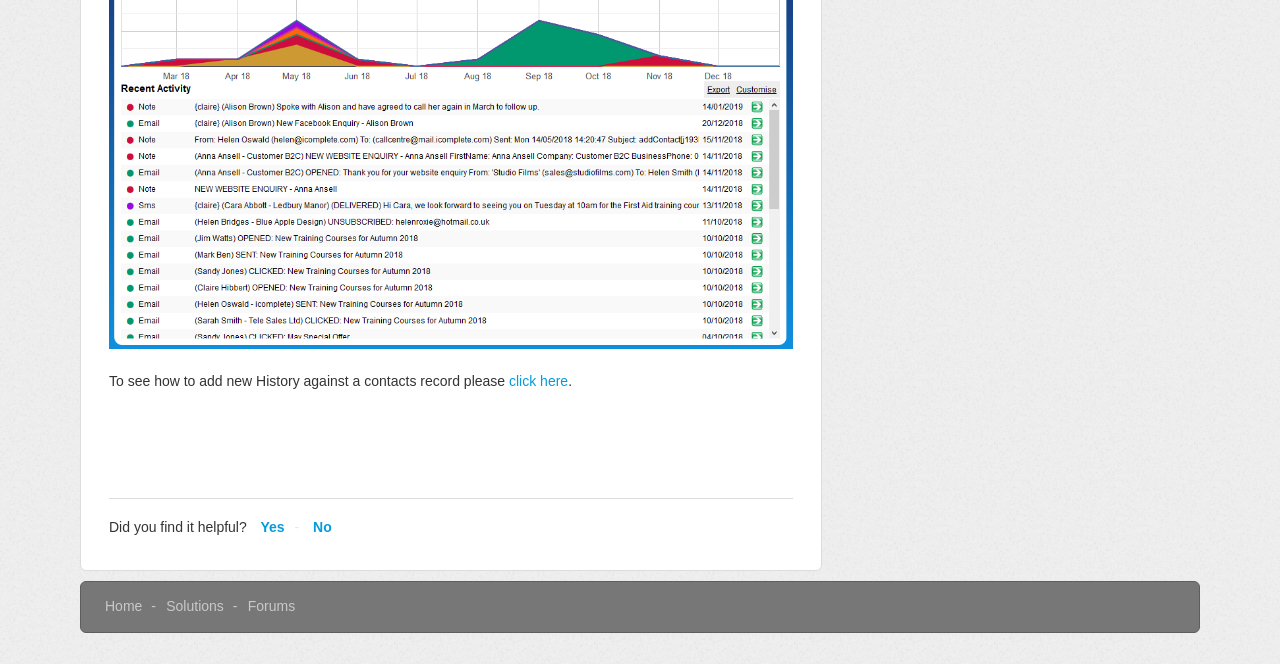Use one word or a short phrase to answer the question provided: 
How many options are available for the 'Did you find it helpful?' question?

2